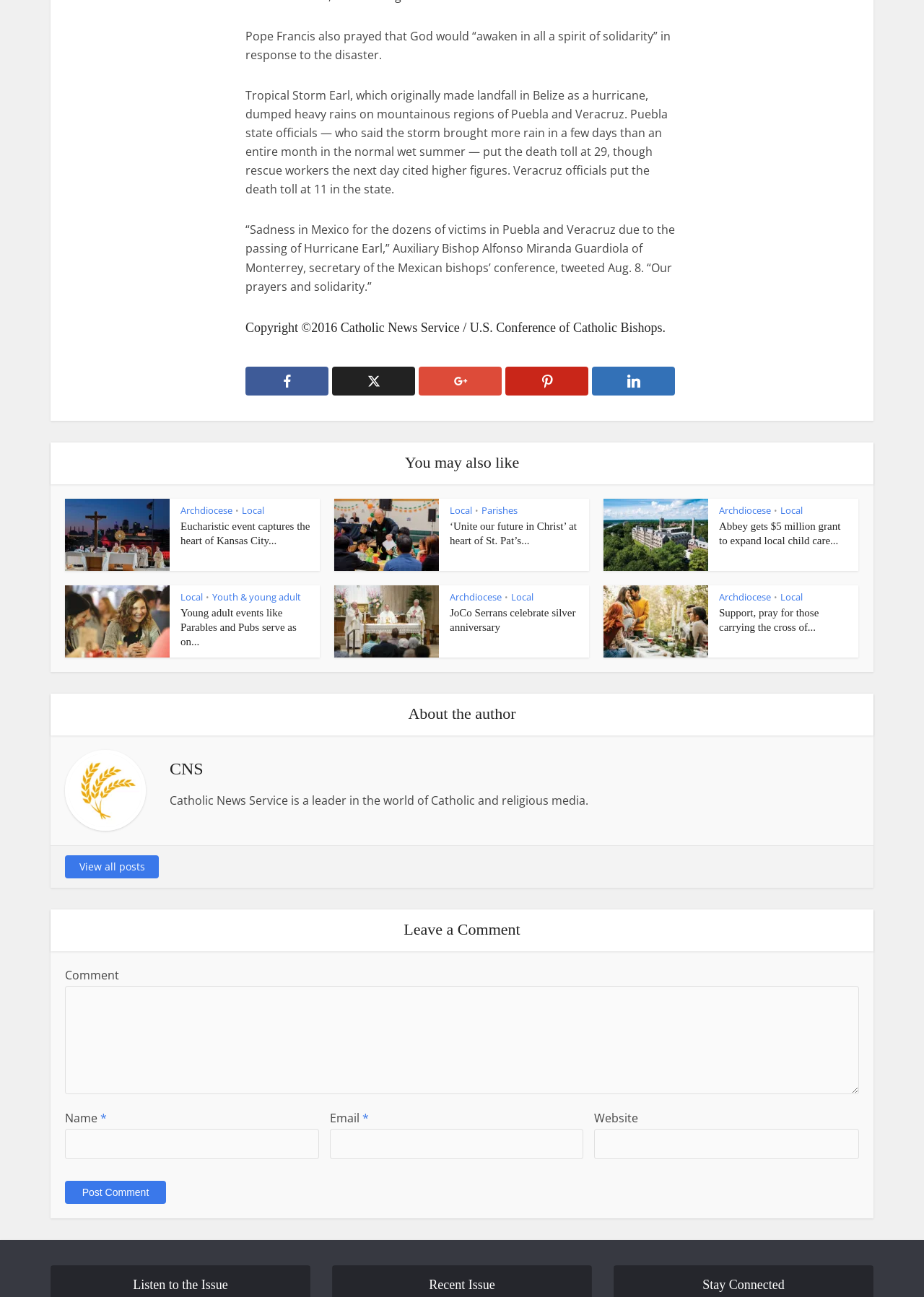Bounding box coordinates are specified in the format (top-left x, top-left y, bottom-right x, bottom-right y). All values are floating point numbers bounded between 0 and 1. Please provide the bounding box coordinate of the region this sentence describes: Local

[0.553, 0.455, 0.577, 0.465]